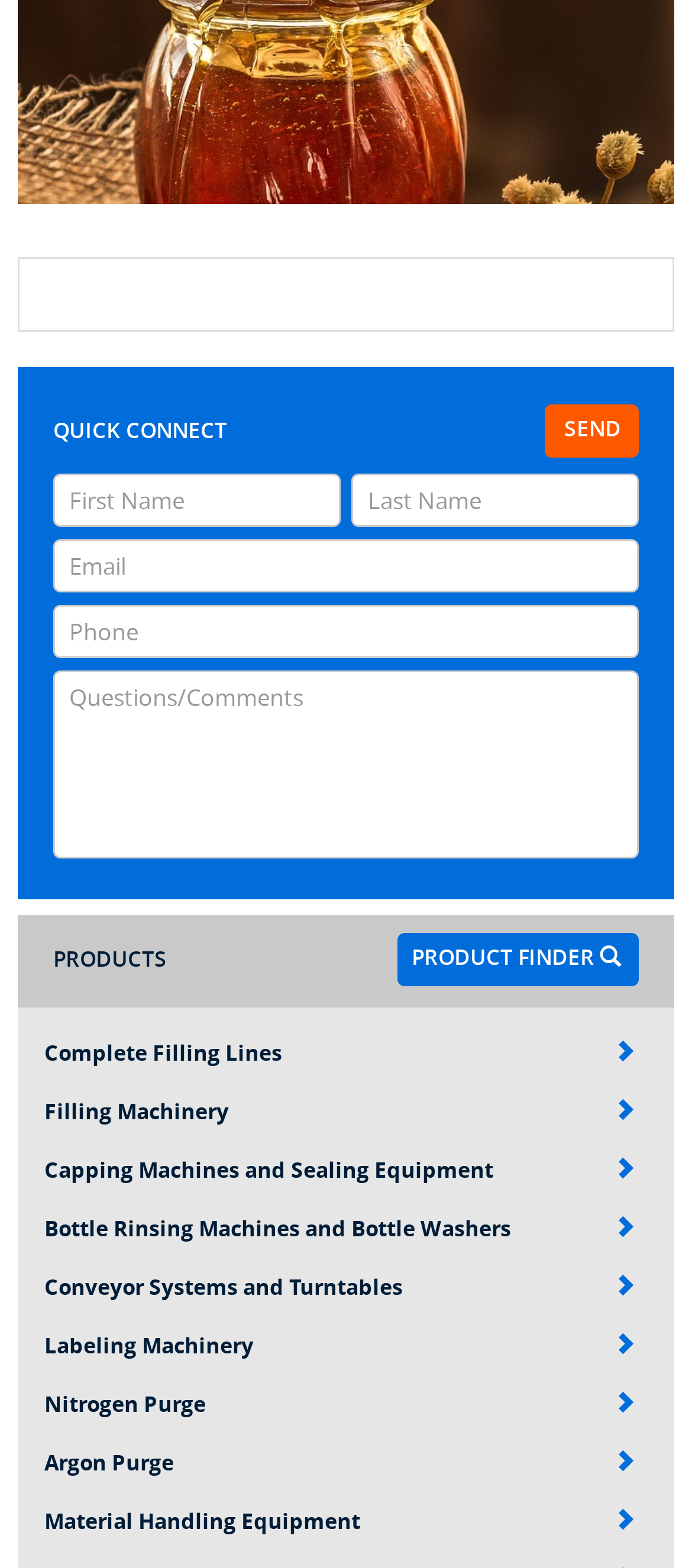Examine the image and give a thorough answer to the following question:
How many textboxes are there in the 'QUICK CONNECT' form?

There are five textboxes in the 'QUICK CONNECT' form, which are for inputting 'First Name', 'Last Name', 'Email', 'Phone', and 'Questions/Comments'.